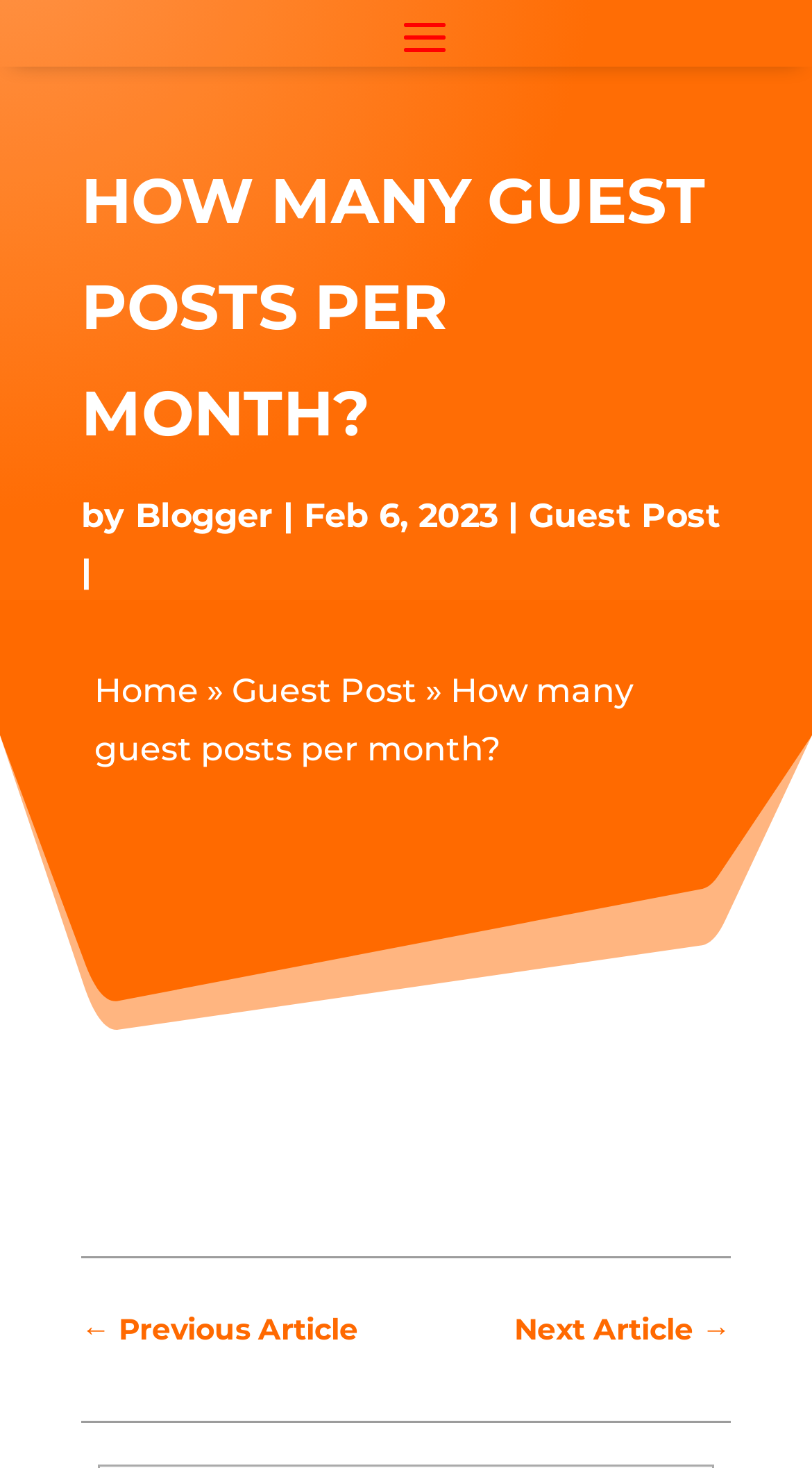Please use the details from the image to answer the following question comprehensively:
How many links are there in the top section?

I counted the links in the top section and found three links: 'Home', 'Guest Post', and 'Blogger'.